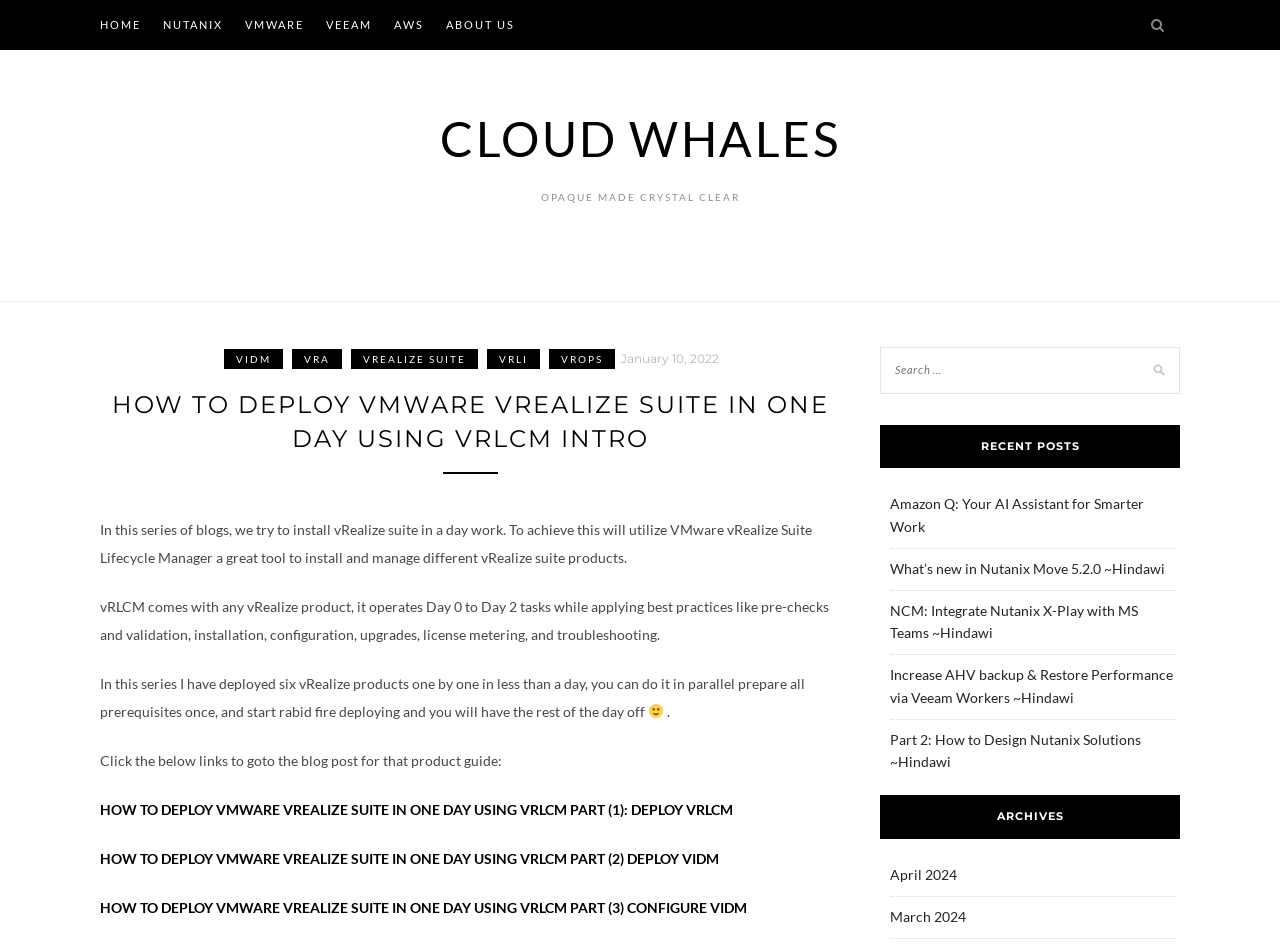Bounding box coordinates are specified in the format (top-left x, top-left y, bottom-right x, bottom-right y). All values are floating point numbers bounded between 0 and 1. Please provide the bounding box coordinate of the region this sentence describes: Online Education and E learning

None